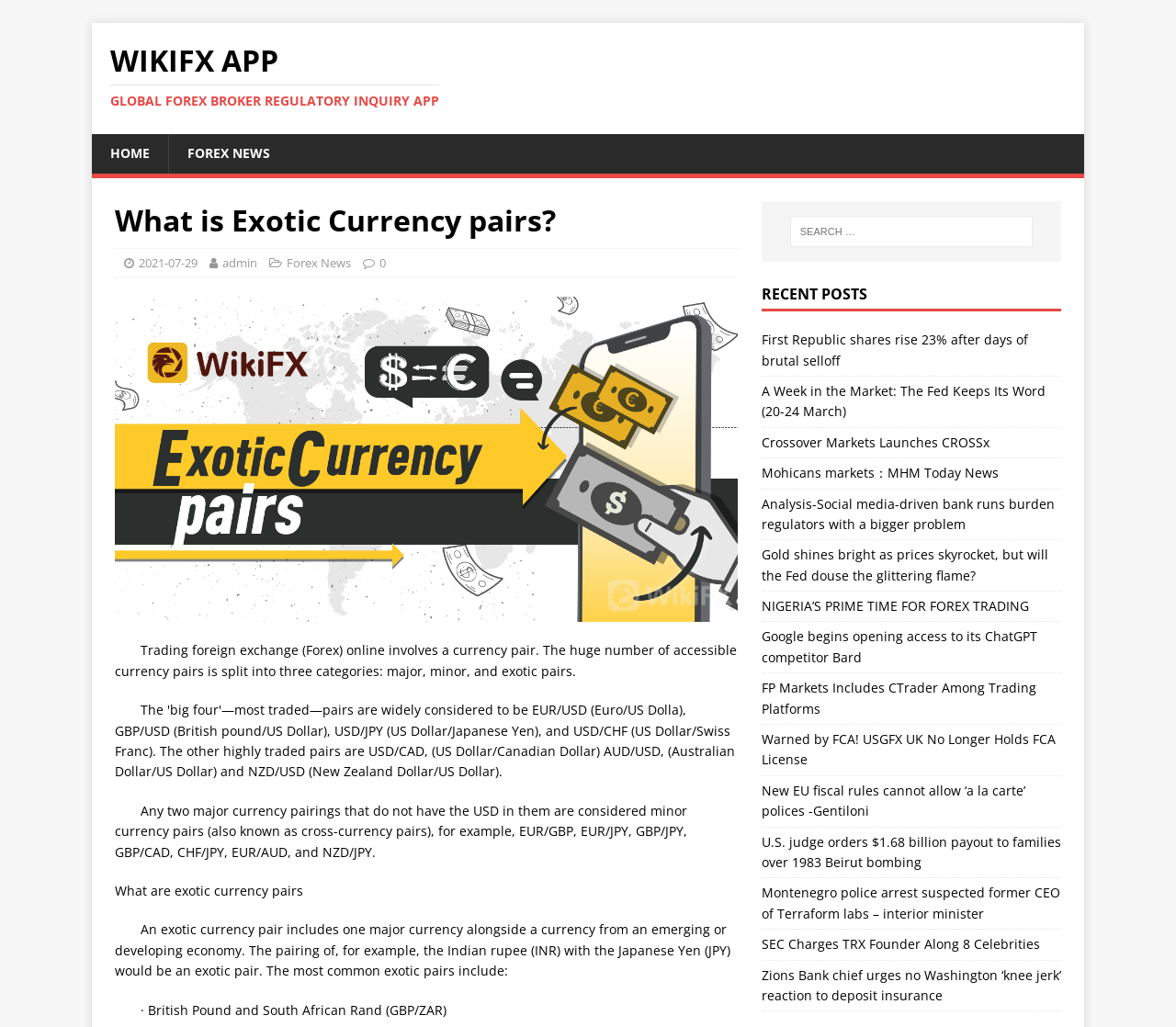Locate the bounding box coordinates of the UI element described by: "Forex News". The bounding box coordinates should consist of four float numbers between 0 and 1, i.e., [left, top, right, bottom].

[0.244, 0.248, 0.298, 0.264]